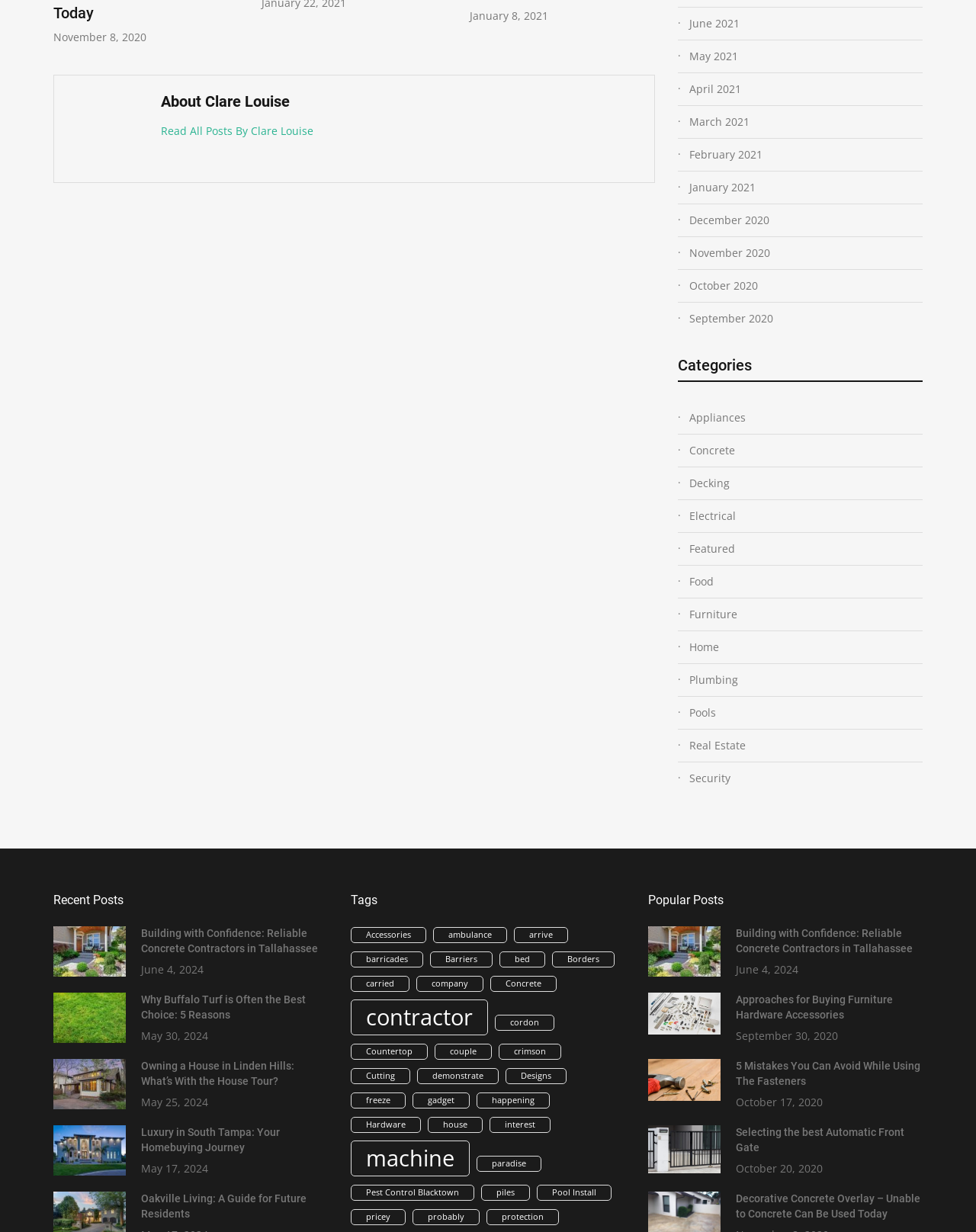What is the name of the author?
Look at the image and answer the question with a single word or phrase.

Clare Louise